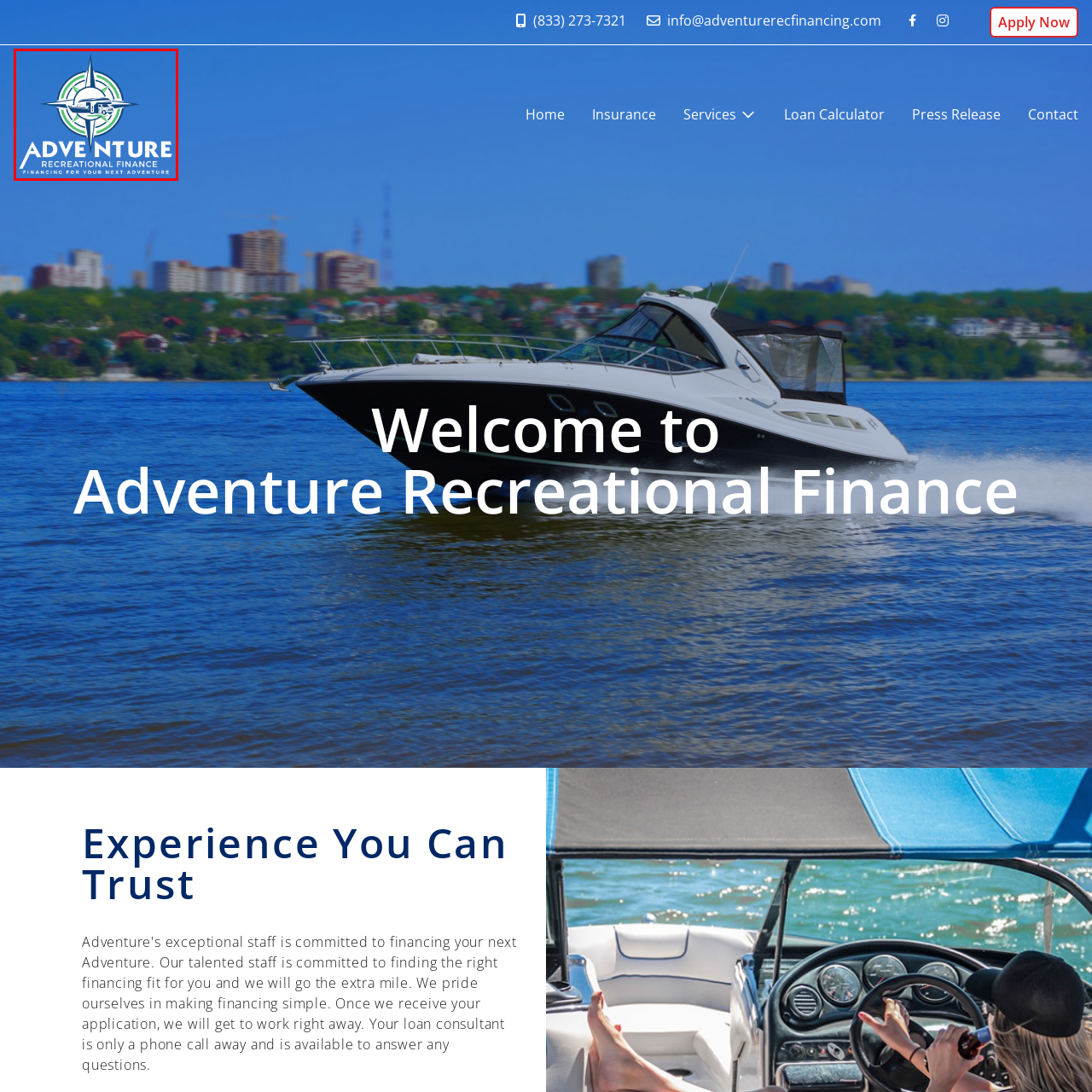What is the tagline of Adventure Recreational Finance?
View the image contained within the red box and provide a one-word or short-phrase answer to the question.

Financing for Your Next Adventure